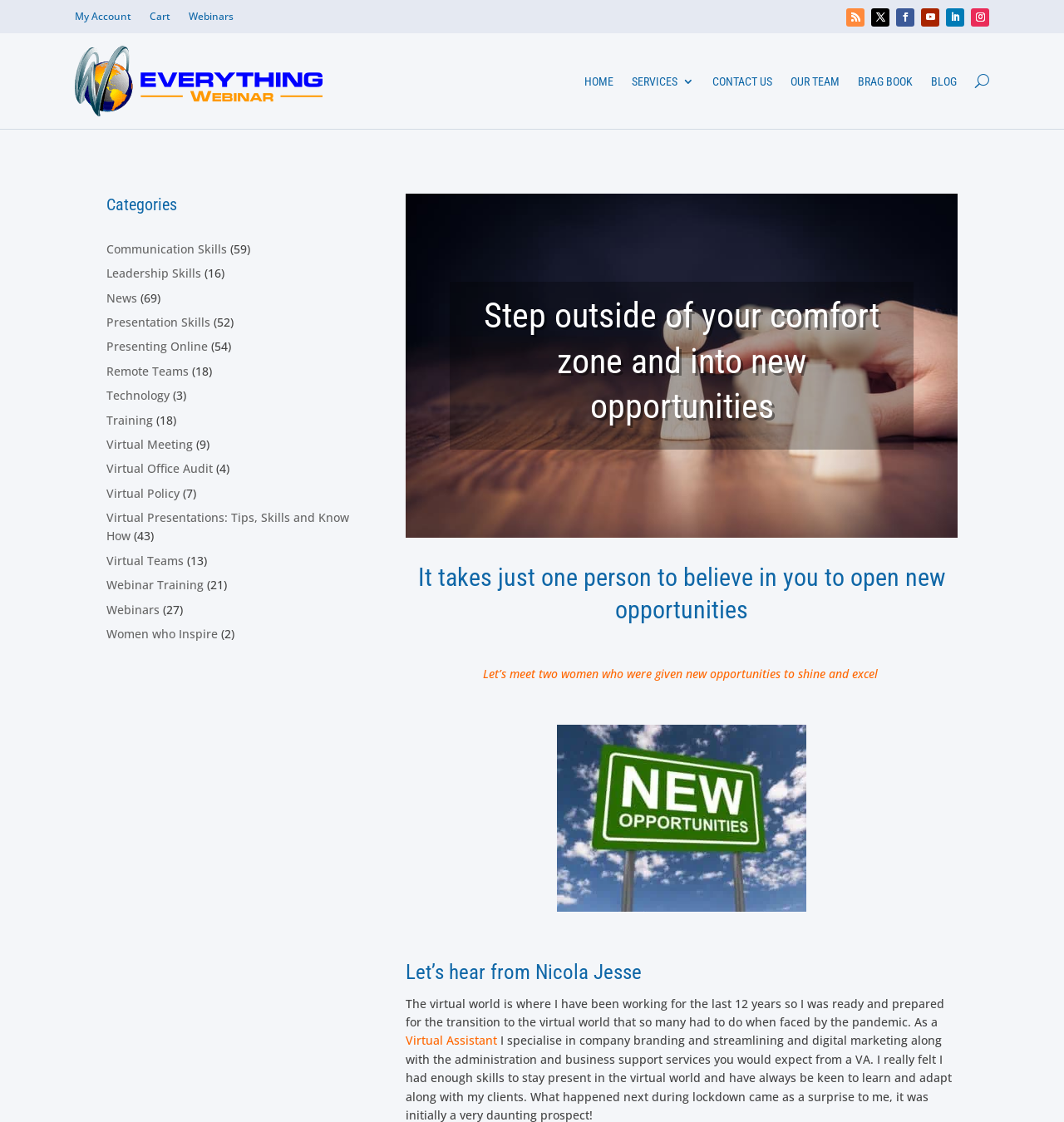Utilize the details in the image to give a detailed response to the question: How many categories are listed?

I counted the number of links under the 'Categories' heading and found 15 categories listed, including 'Communication Skills', 'Leadership Skills', and 'Webinar Training'.